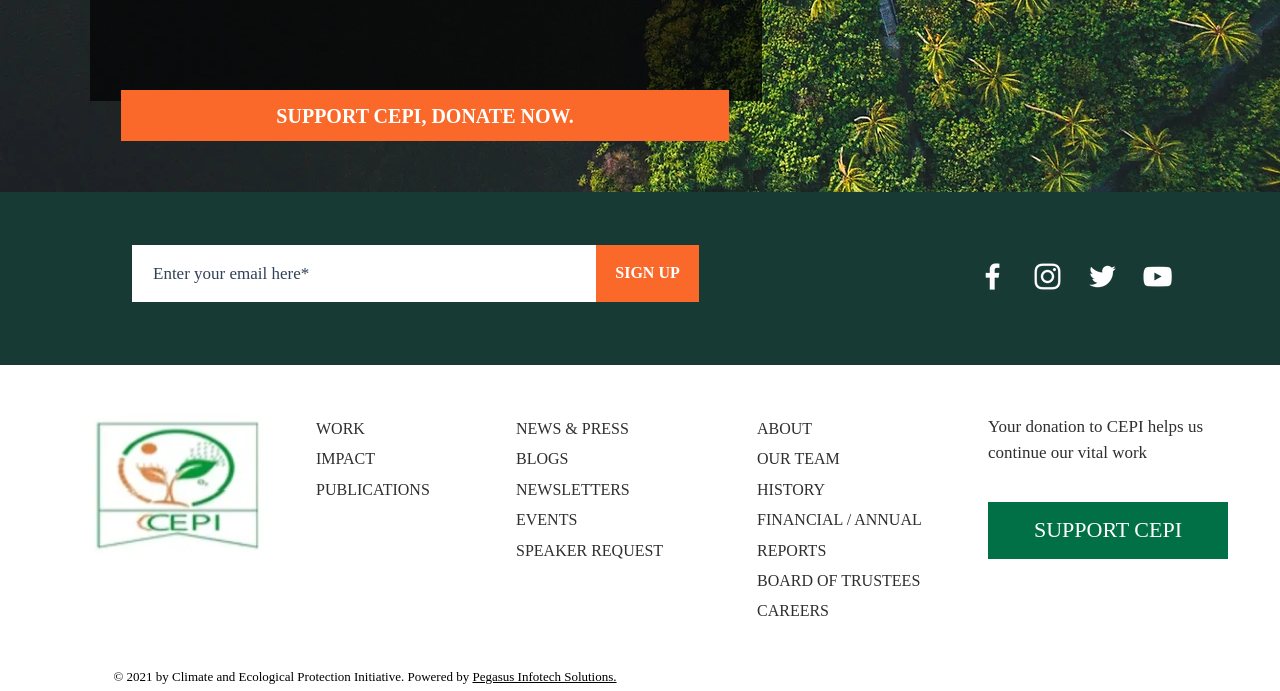Please identify the bounding box coordinates for the region that you need to click to follow this instruction: "Click on 'About Us' to learn more about the website".

None